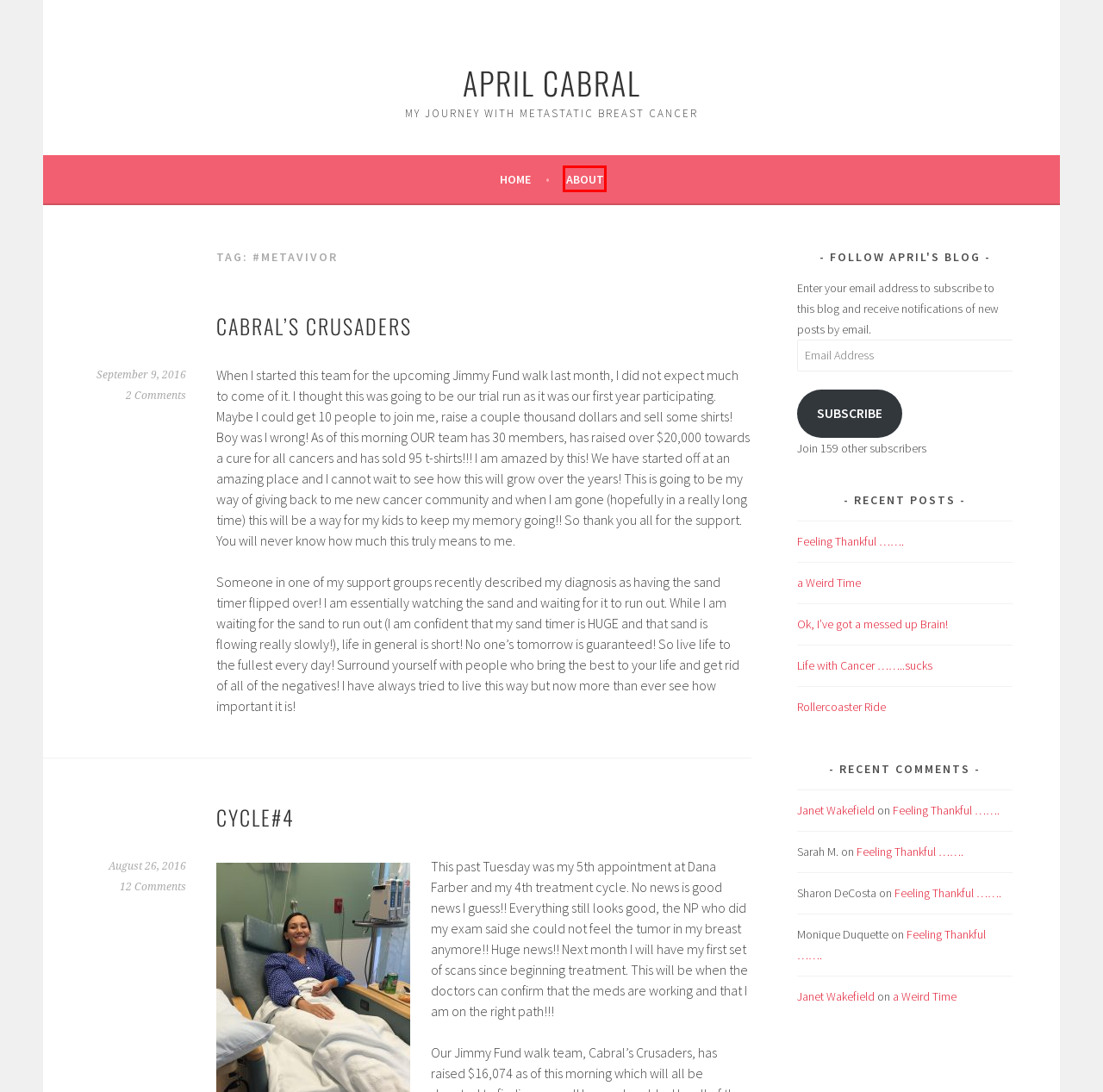You are given a screenshot of a webpage with a red rectangle bounding box. Choose the best webpage description that matches the new webpage after clicking the element in the bounding box. Here are the candidates:
A. a Weird Time – April Cabral
B. Ok, I’ve got a messed up Brain! – April Cabral
C. About – April Cabral
D. Cycle#4 – April Cabral
E. Rollercoaster Ride – April Cabral
F. Cabral’s Crusaders – April Cabral
G. Life with Cancer ……..sucks – April Cabral
H. April Cabral – My journey with Metastatic Breast Cancer

C